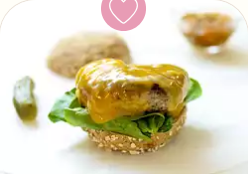What is the burger patty resting on?
Please provide a single word or phrase answer based on the image.

Fresh lettuce